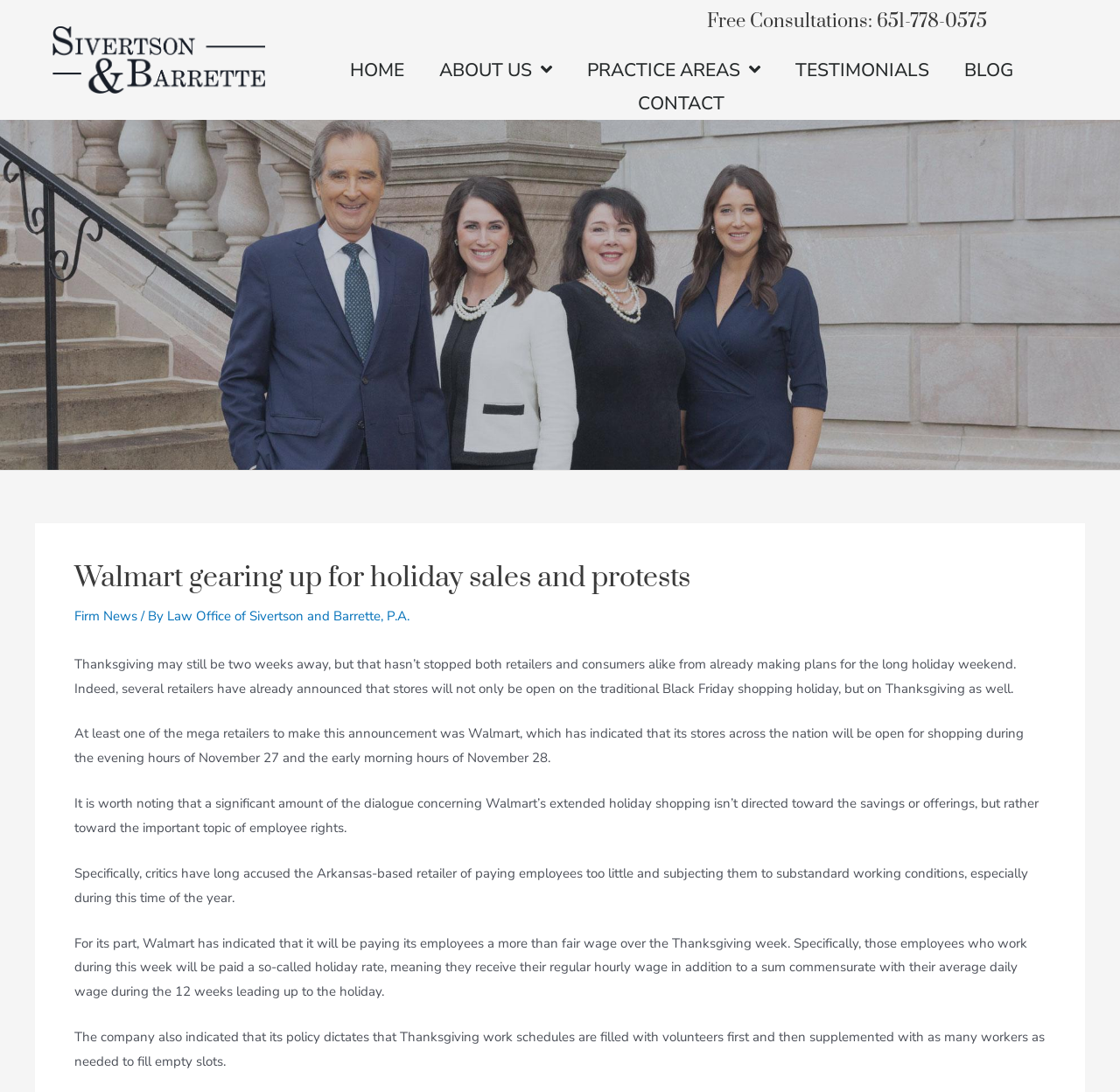Determine the bounding box coordinates for the HTML element described here: "TESTIMONIALS".

[0.694, 0.048, 0.845, 0.079]